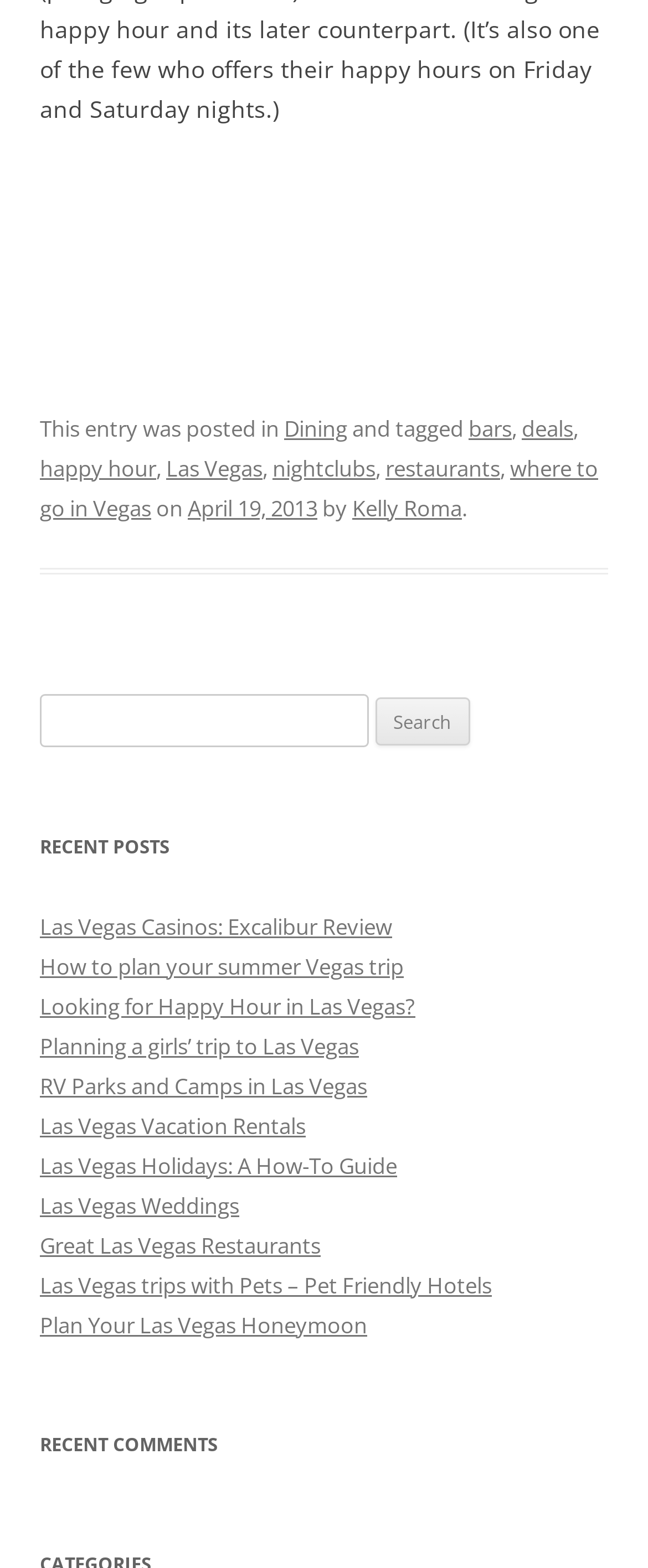Determine the bounding box coordinates of the element that should be clicked to execute the following command: "Search for something".

[0.062, 0.442, 0.938, 0.476]